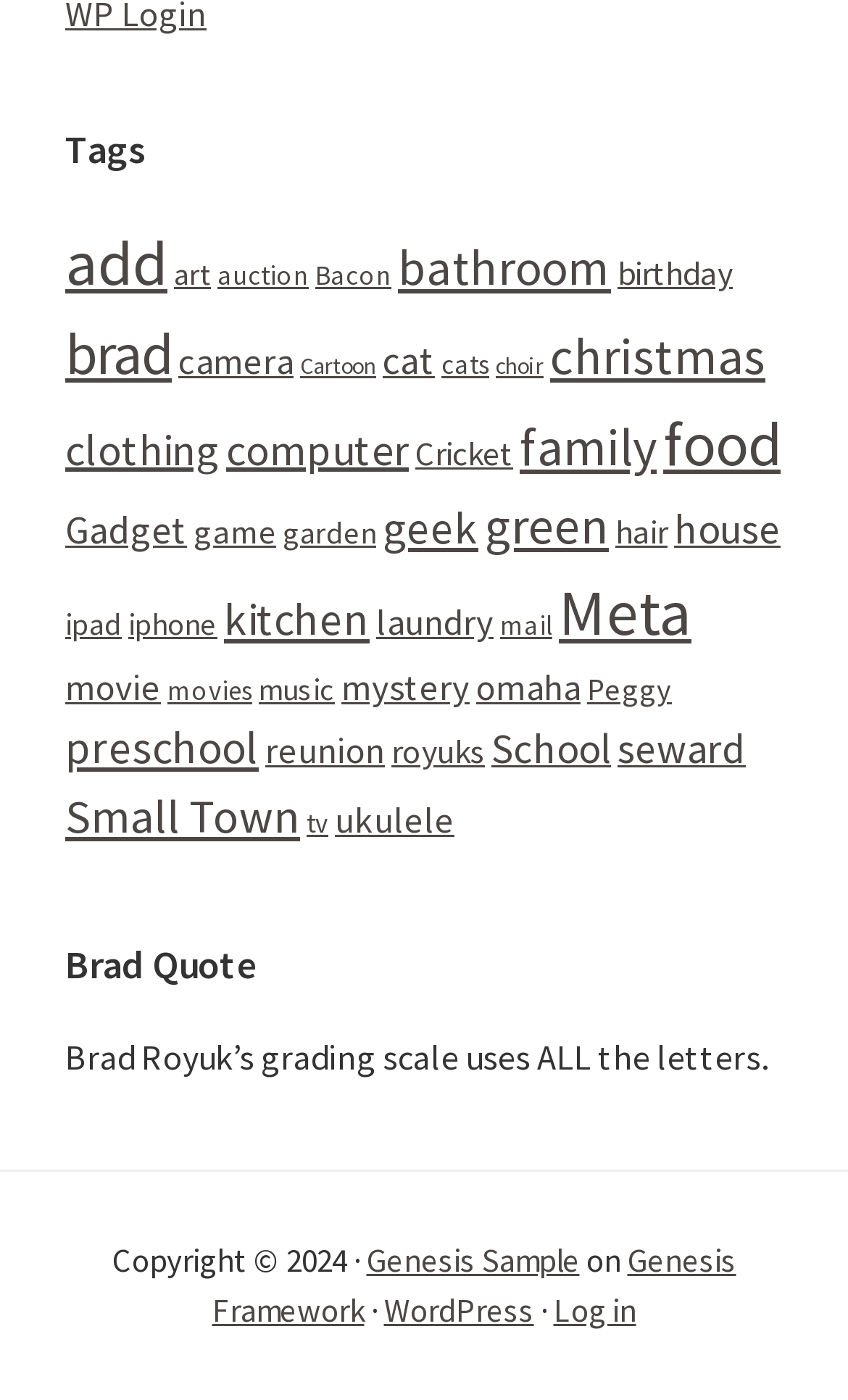Please find the bounding box coordinates of the element that you should click to achieve the following instruction: "log in". The coordinates should be presented as four float numbers between 0 and 1: [left, top, right, bottom].

[0.653, 0.921, 0.75, 0.95]